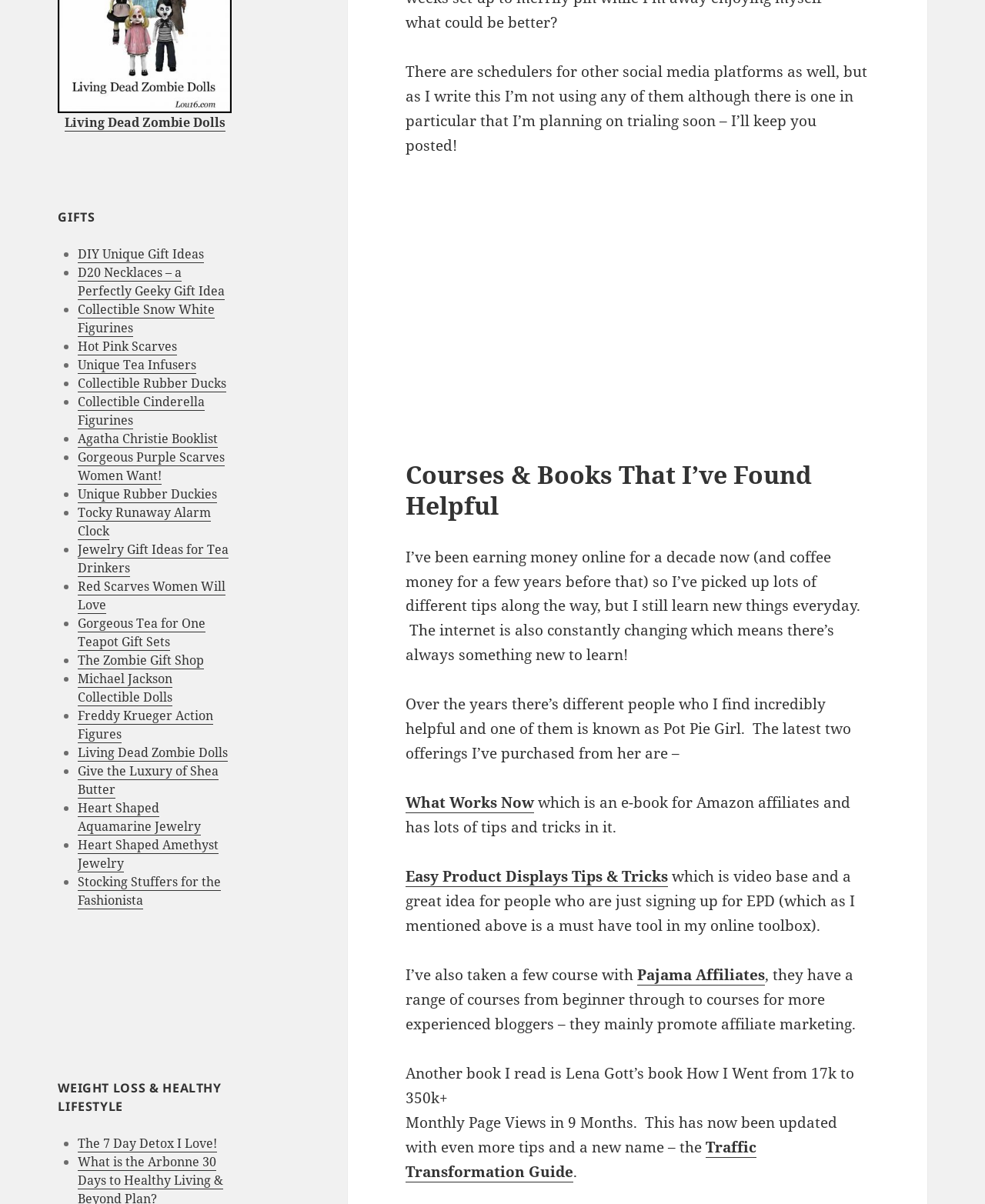Locate the bounding box of the UI element described by: "REN GRAPHIC DESIGN" in the given webpage screenshot.

None